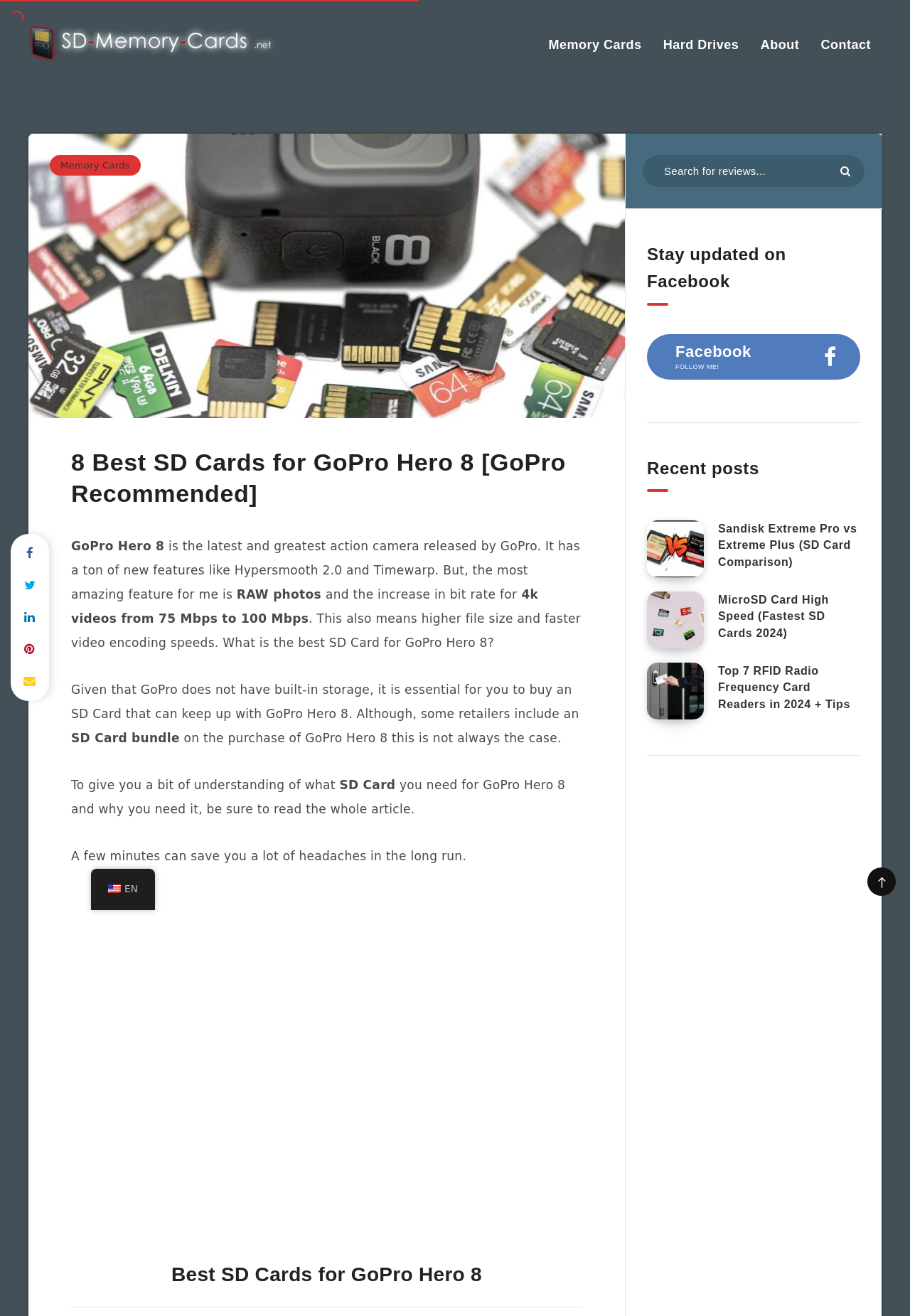Provide the bounding box coordinates of the UI element this sentence describes: "About".

[0.836, 0.027, 0.878, 0.041]